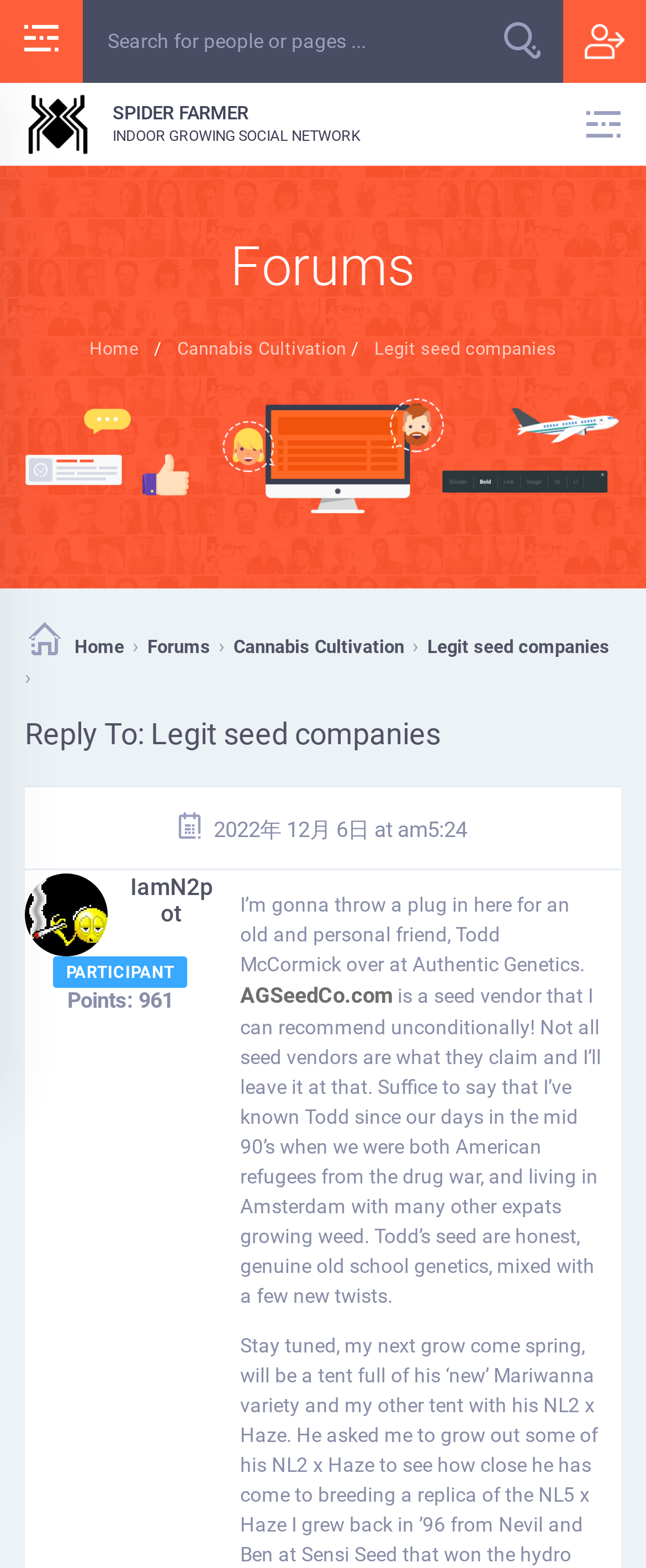Please specify the bounding box coordinates of the element that should be clicked to execute the given instruction: 'Search for people or pages'. Ensure the coordinates are four float numbers between 0 and 1, expressed as [left, top, right, bottom].

[0.128, 0.0, 0.872, 0.053]